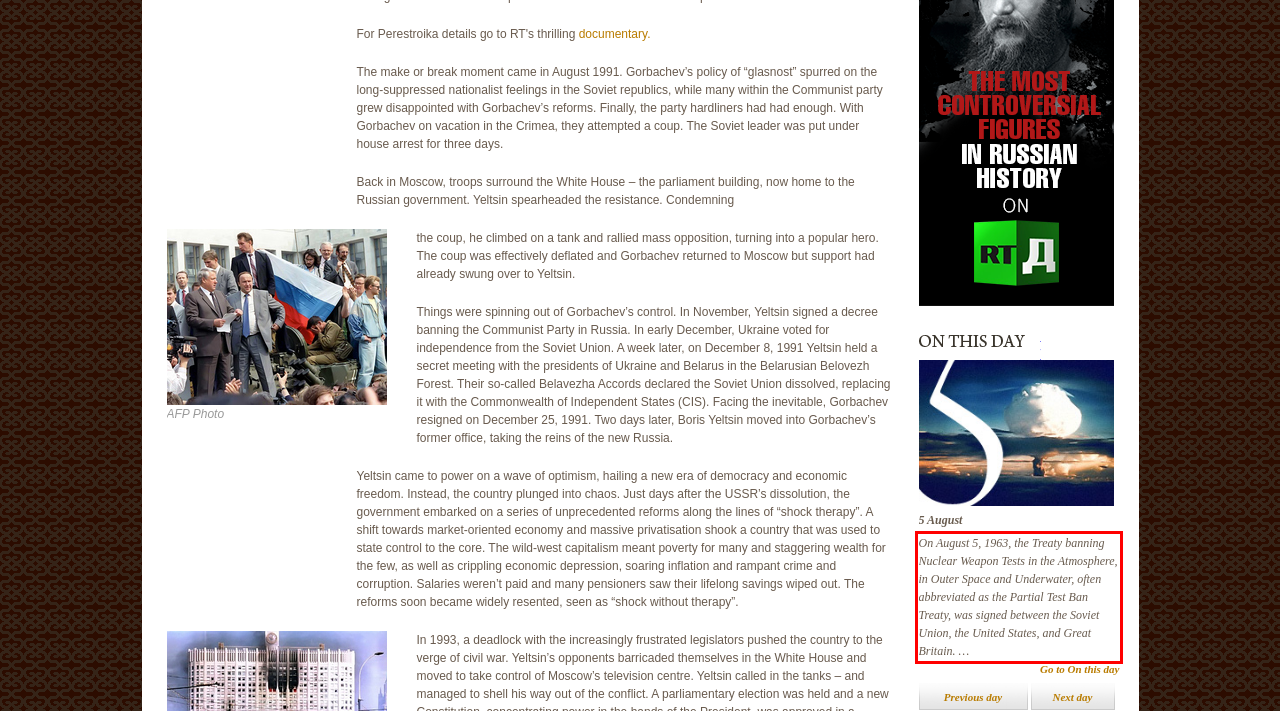Using the provided webpage screenshot, identify and read the text within the red rectangle bounding box.

On August 5, 1963, the Treaty banning Nuclear Weapon Tests in the Atmosphere, in Outer Space and Underwater, often abbreviated as the Partial Test Ban Treaty, was signed between the Soviet Union, the United States, and Great Britain. …